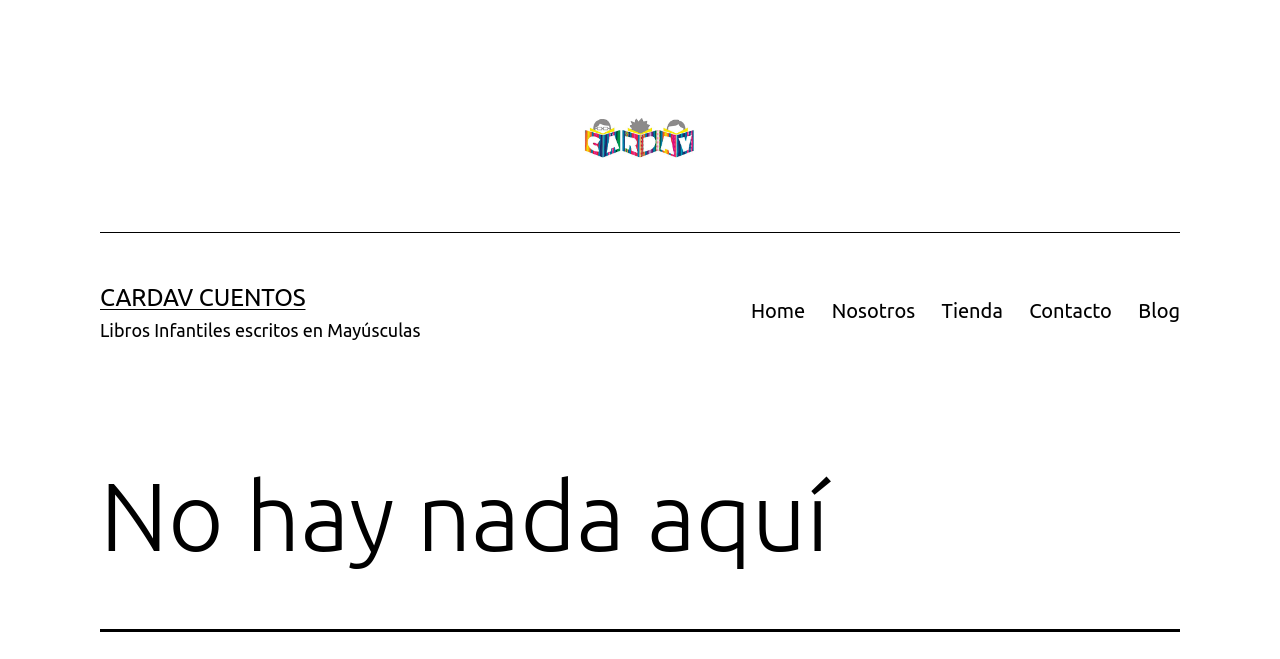Extract the text of the main heading from the webpage.

No hay nada aquí